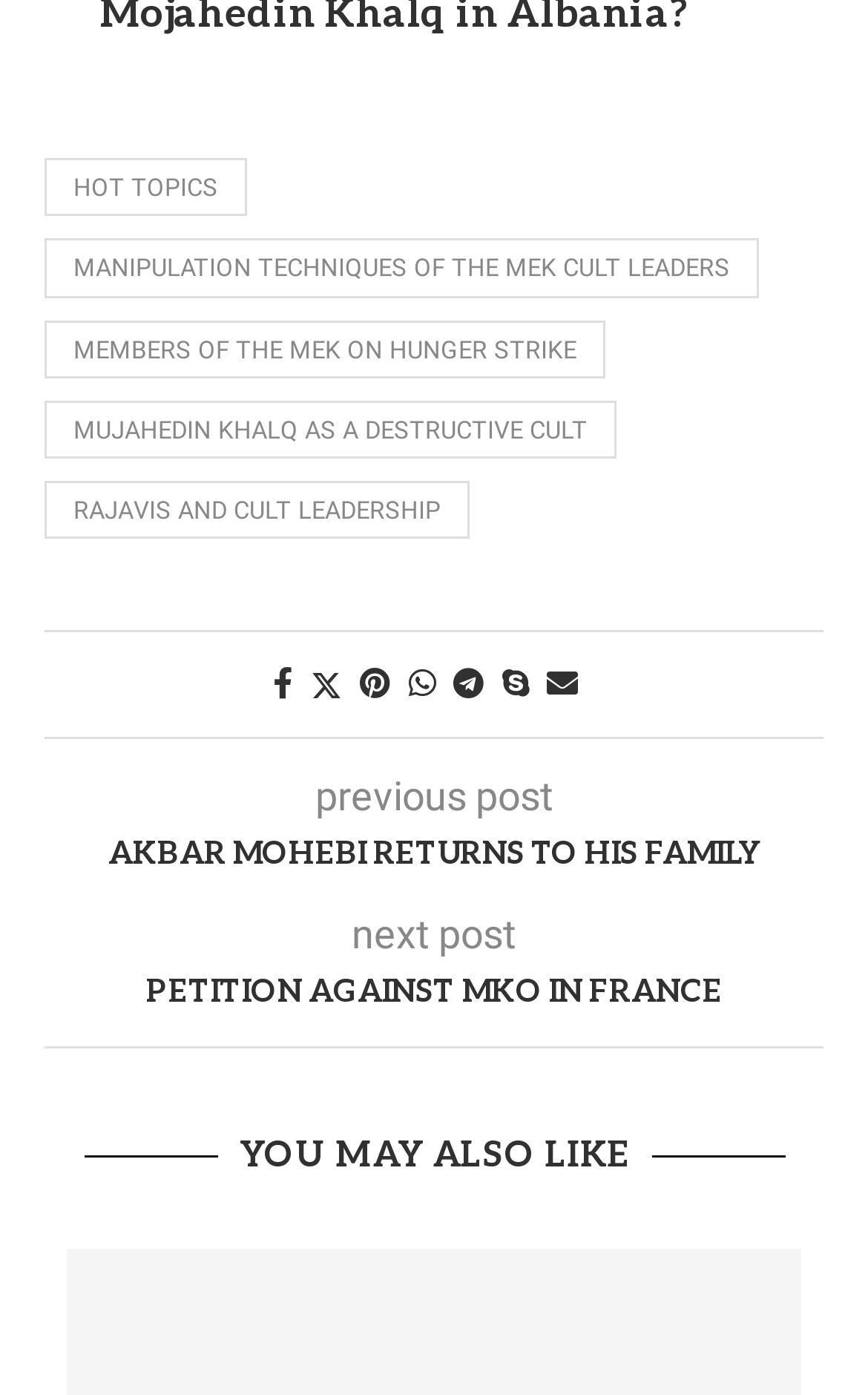Using the description: "Hot Topics", determine the UI element's bounding box coordinates. Ensure the coordinates are in the format of four float numbers between 0 and 1, i.e., [left, top, right, bottom].

[0.051, 0.114, 0.285, 0.155]